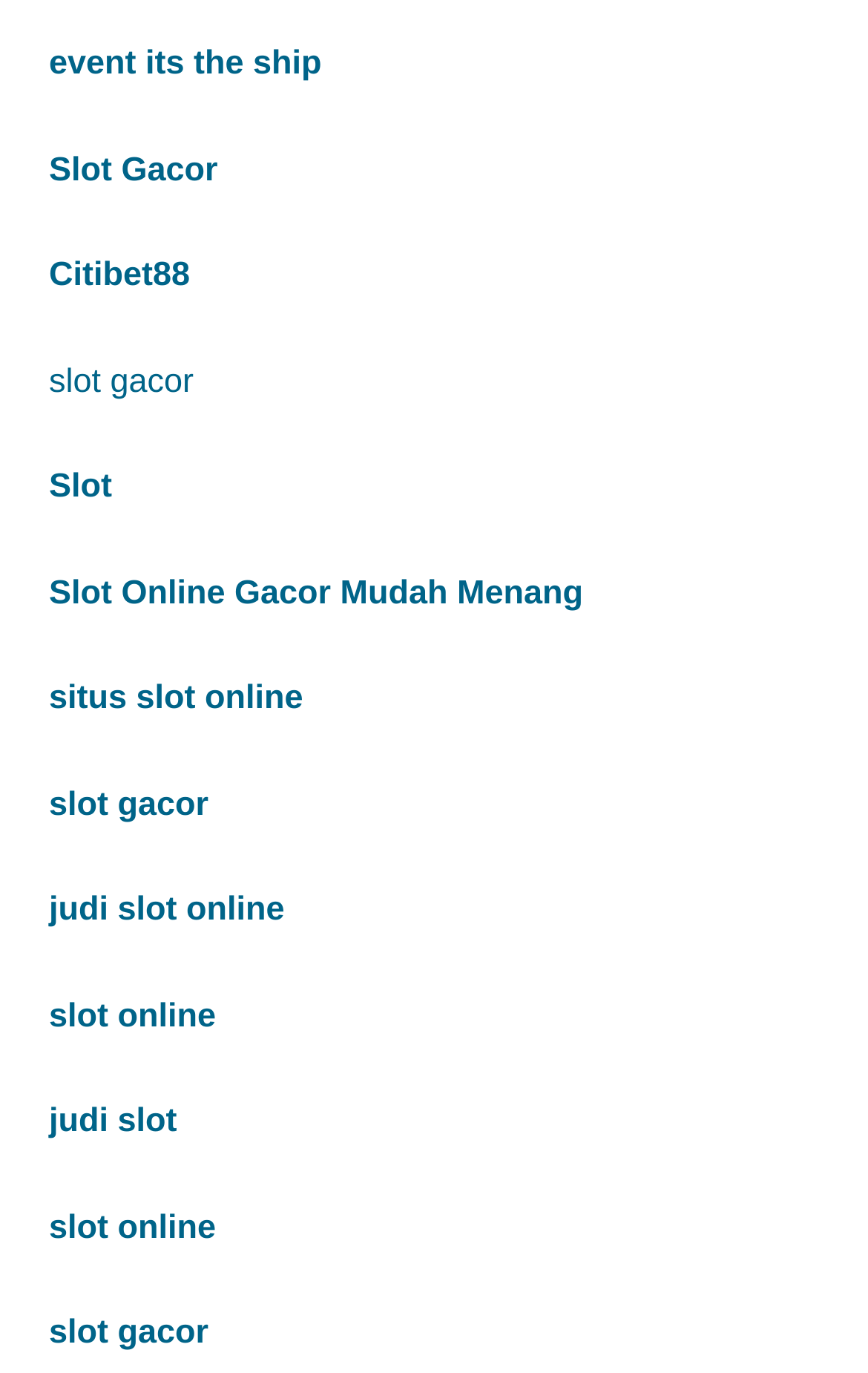Give a concise answer using one word or a phrase to the following question:
What is the most common phrase in the links?

slot gacor